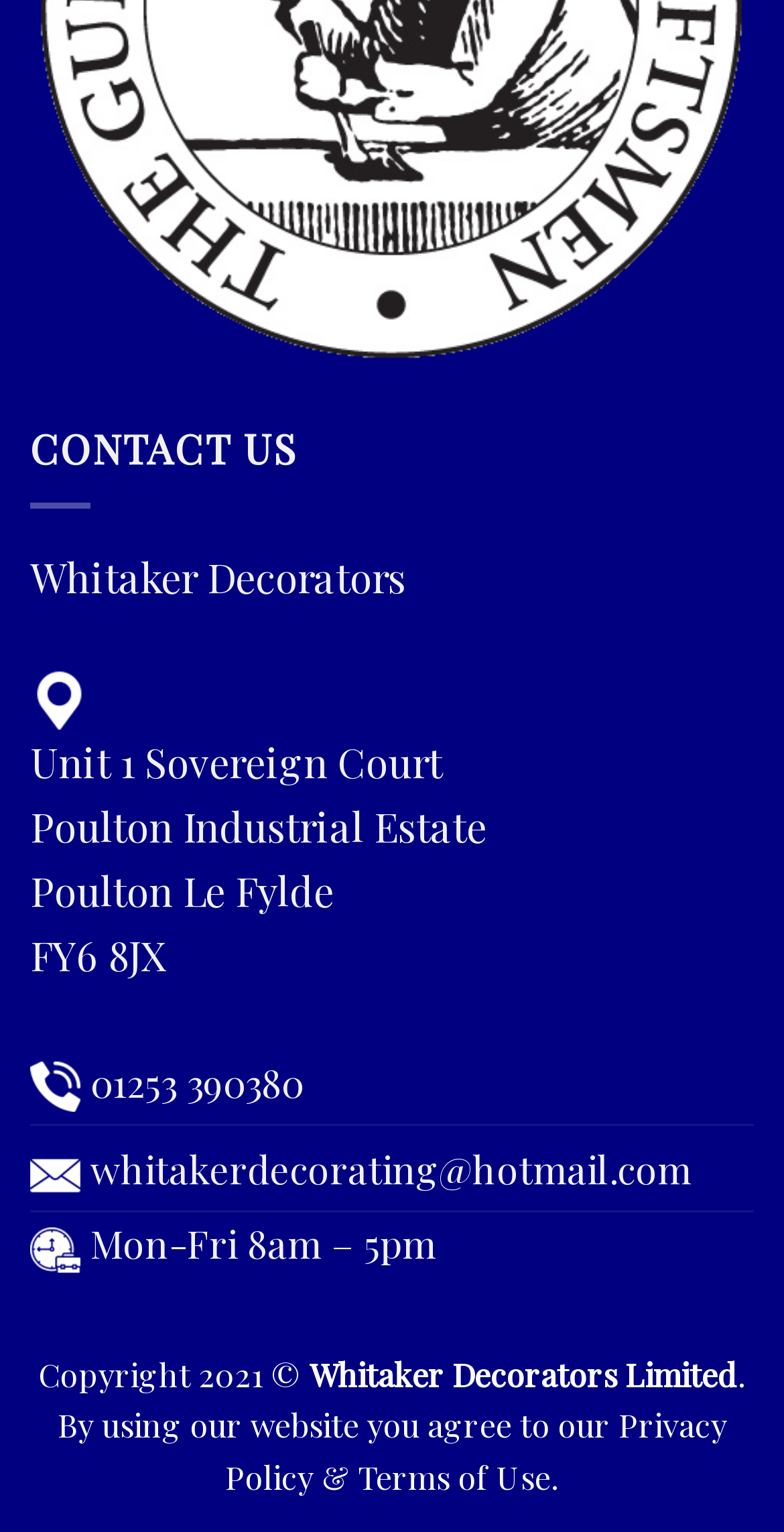What is the company name?
Answer the question in as much detail as possible.

The company name can be found in the top section of the webpage, where it is written as 'Whitaker Decorators' in a static text element.